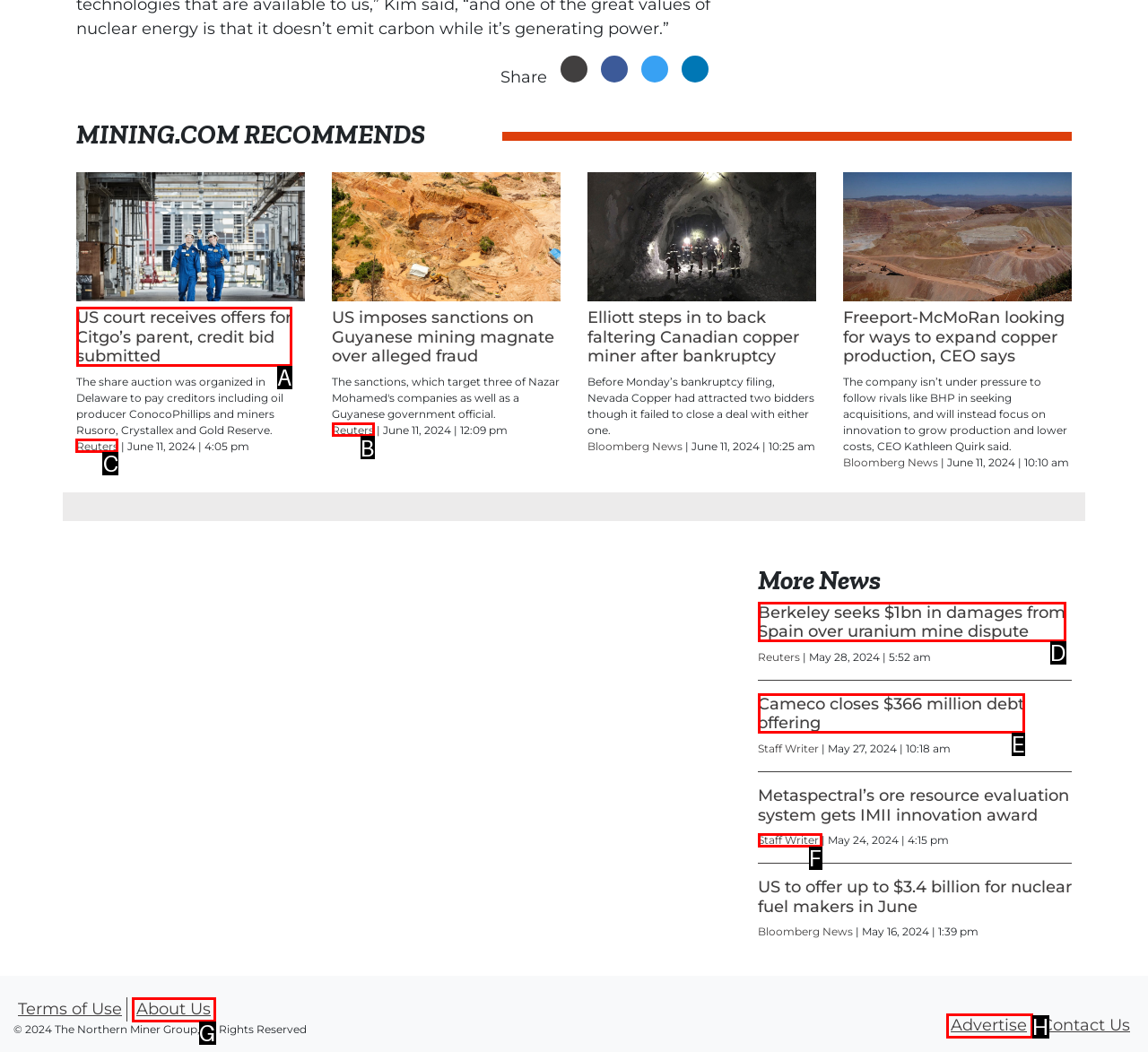Identify the correct UI element to click to follow this instruction: Visit the 'Reuters' website
Respond with the letter of the appropriate choice from the displayed options.

C